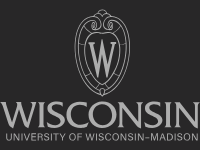What is the purpose of the logo?
Based on the visual content, answer with a single word or a brief phrase.

Represents the university's commitment